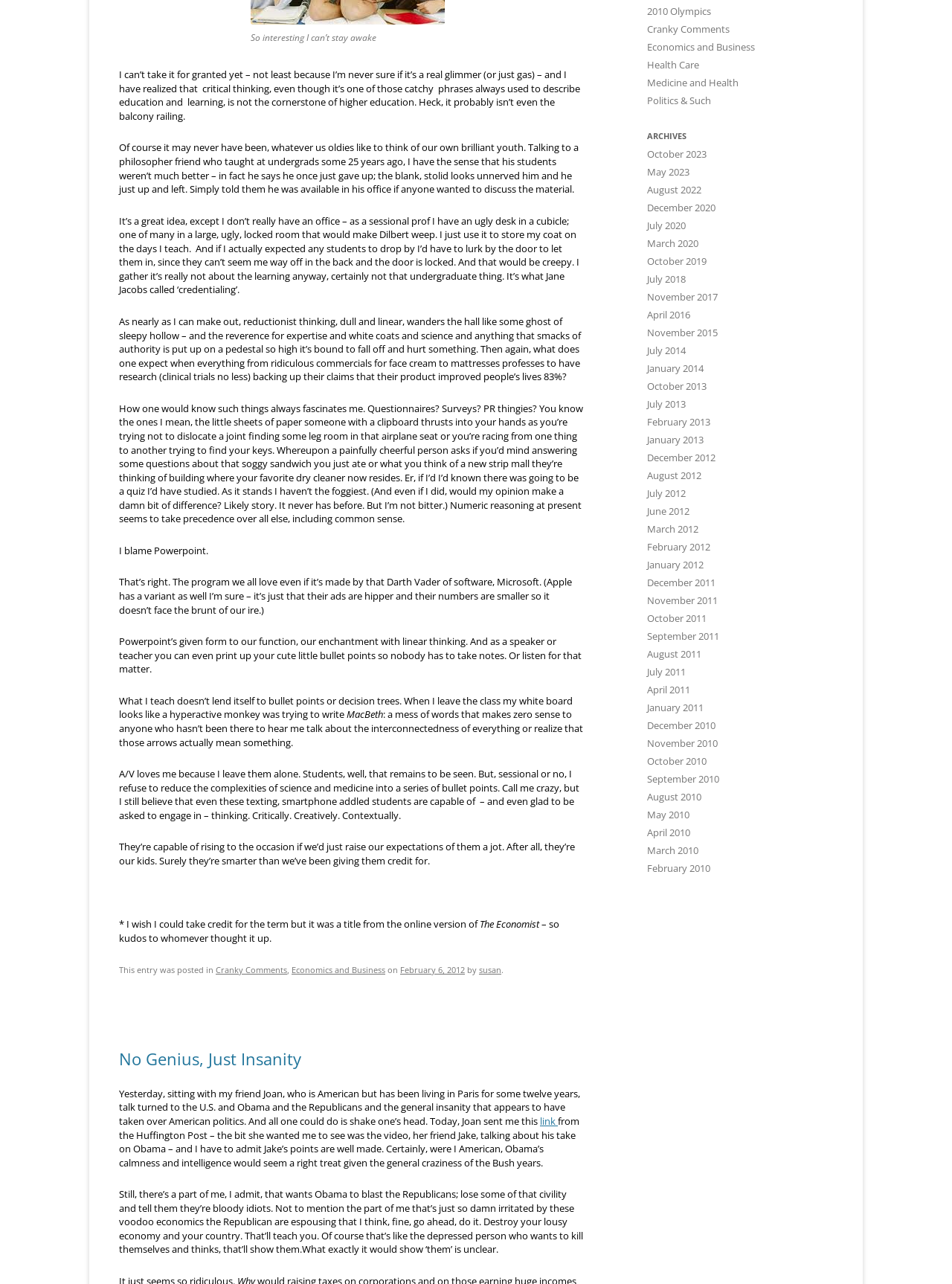Please specify the bounding box coordinates in the format (top-left x, top-left y, bottom-right x, bottom-right y), with values ranging from 0 to 1. Identify the bounding box for the UI component described as follows: No Genius, Just Insanity

[0.125, 0.816, 0.316, 0.833]